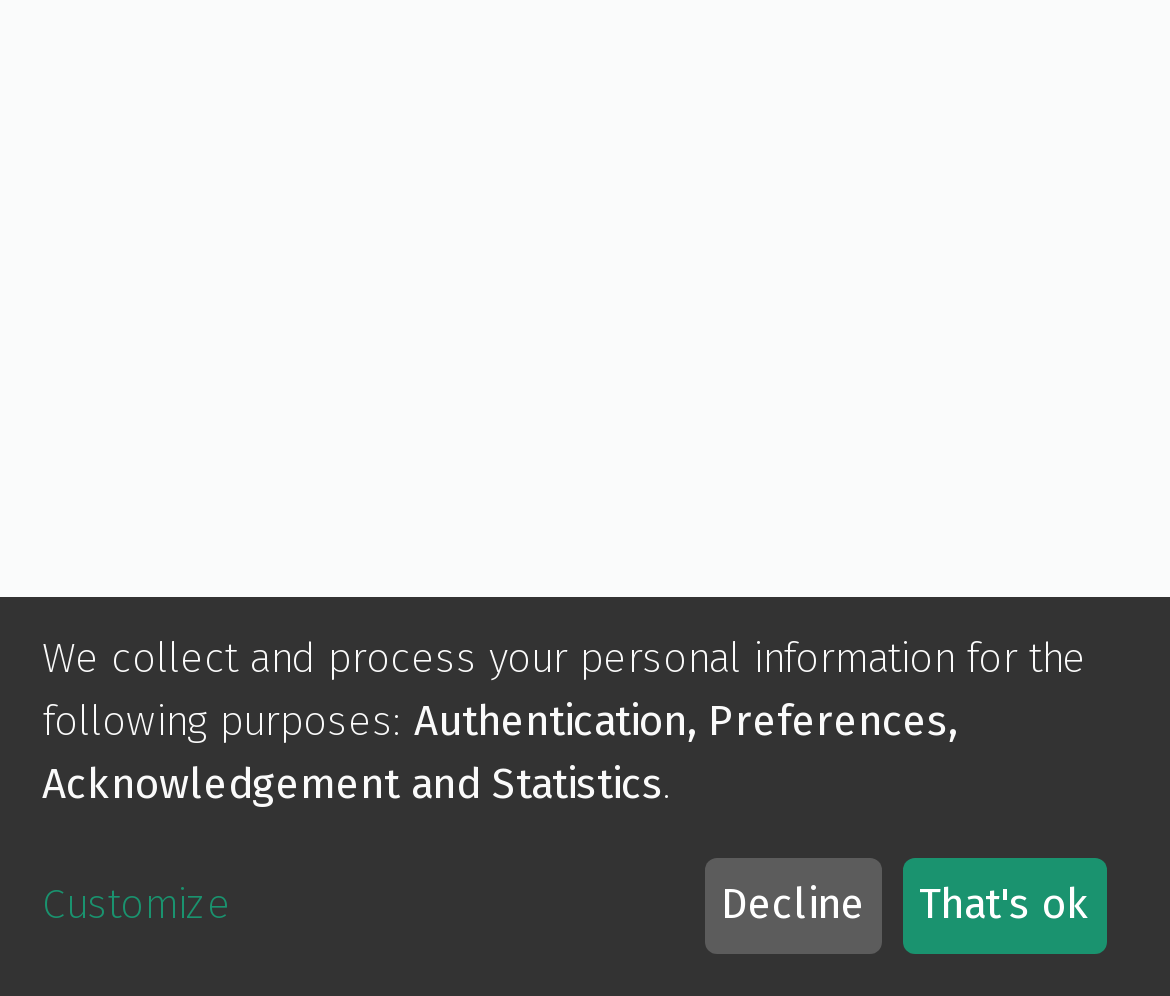Using the webpage screenshot, find the UI element described by Customize. Provide the bounding box coordinates in the format (top-left x, top-left y, bottom-right x, bottom-right y), ensuring all values are floating point numbers between 0 and 1.

[0.036, 0.878, 0.584, 0.941]